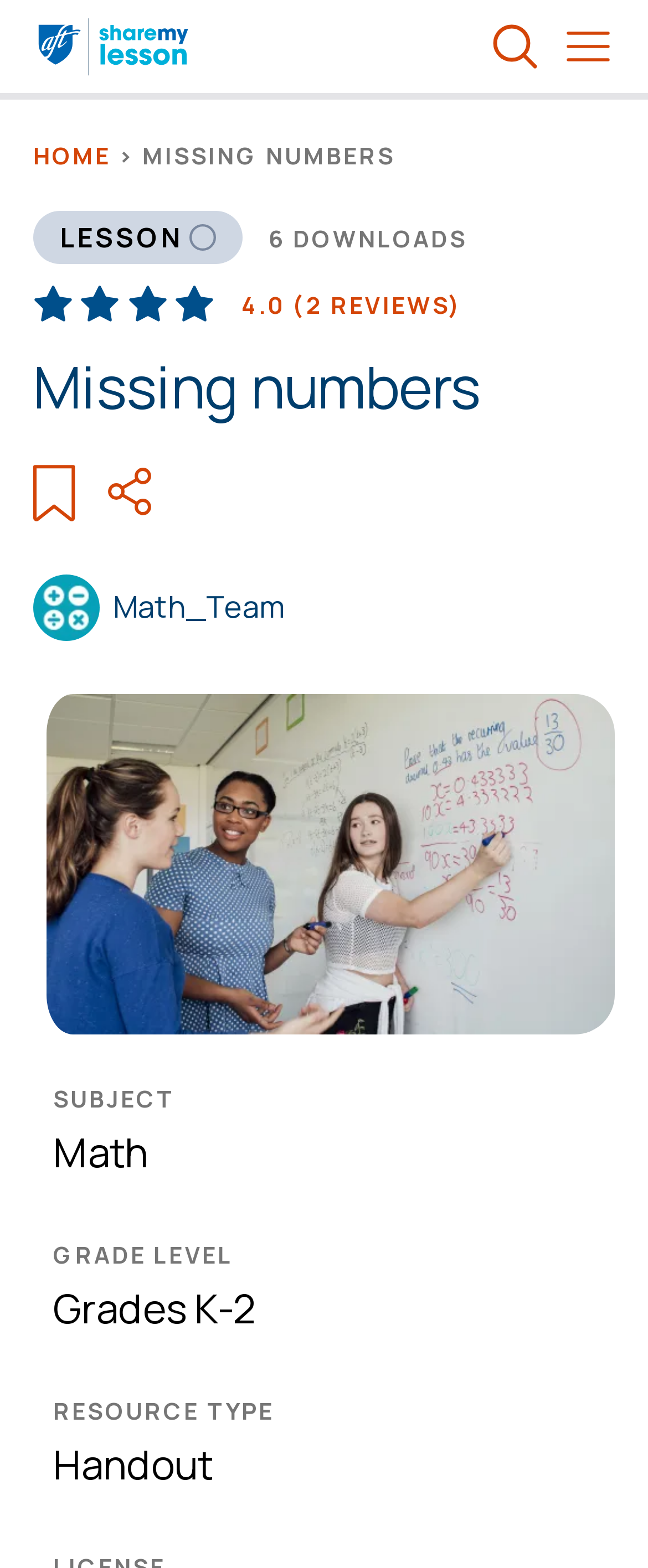Please determine the bounding box coordinates for the element with the description: "Math".

[0.082, 0.717, 0.228, 0.752]